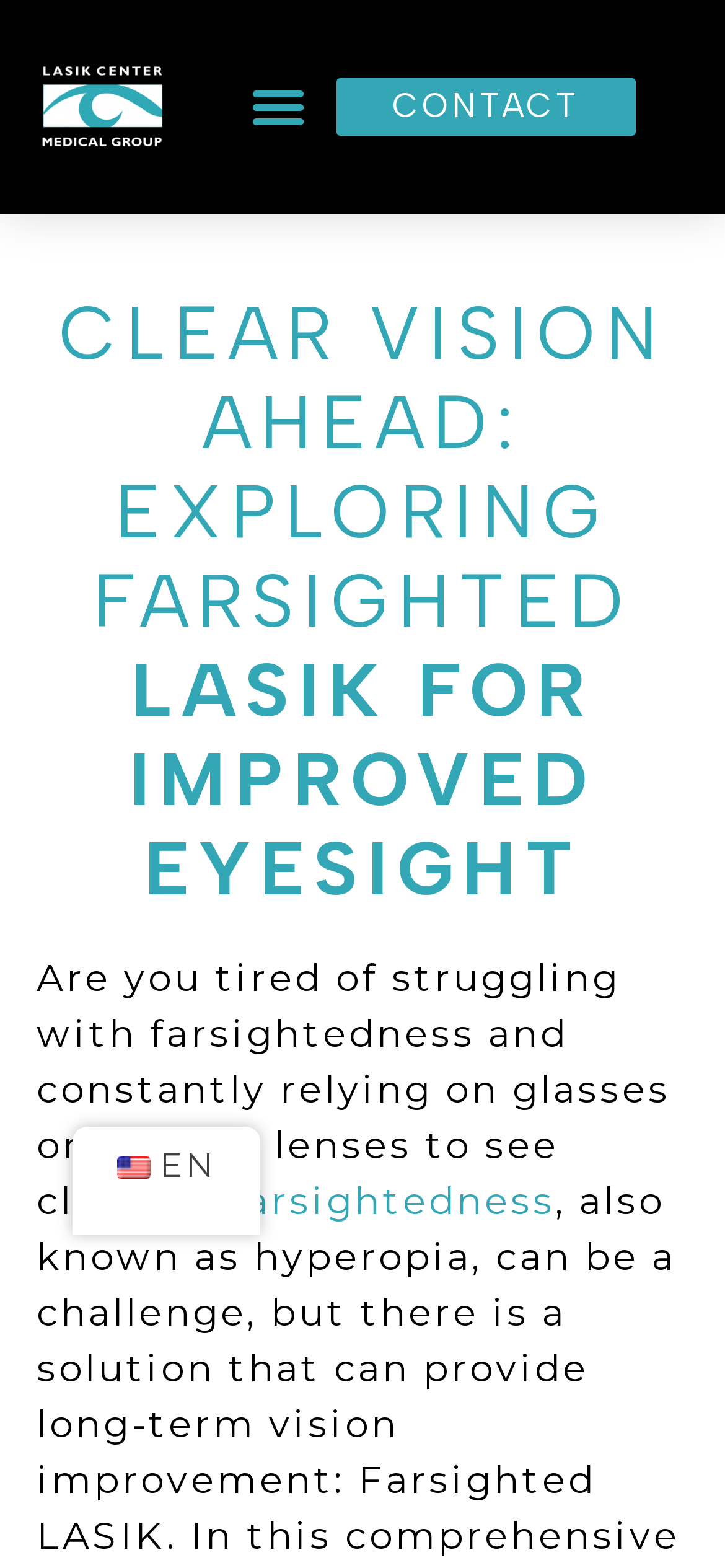Highlight the bounding box of the UI element that corresponds to this description: "EN ES EN".

[0.1, 0.719, 0.359, 0.787]